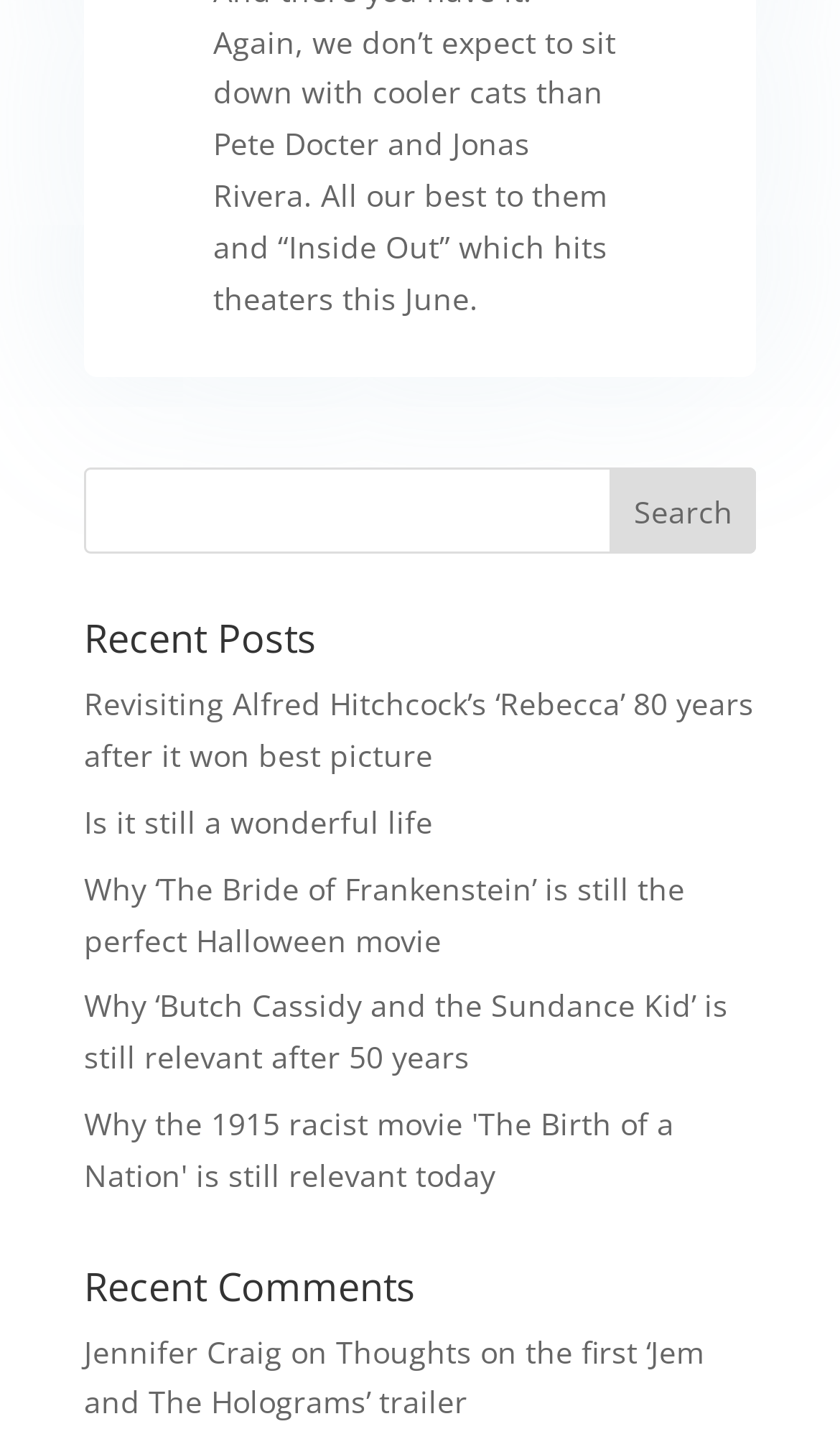Using the provided element description: "name="s"", determine the bounding box coordinates of the corresponding UI element in the screenshot.

[0.1, 0.328, 0.9, 0.388]